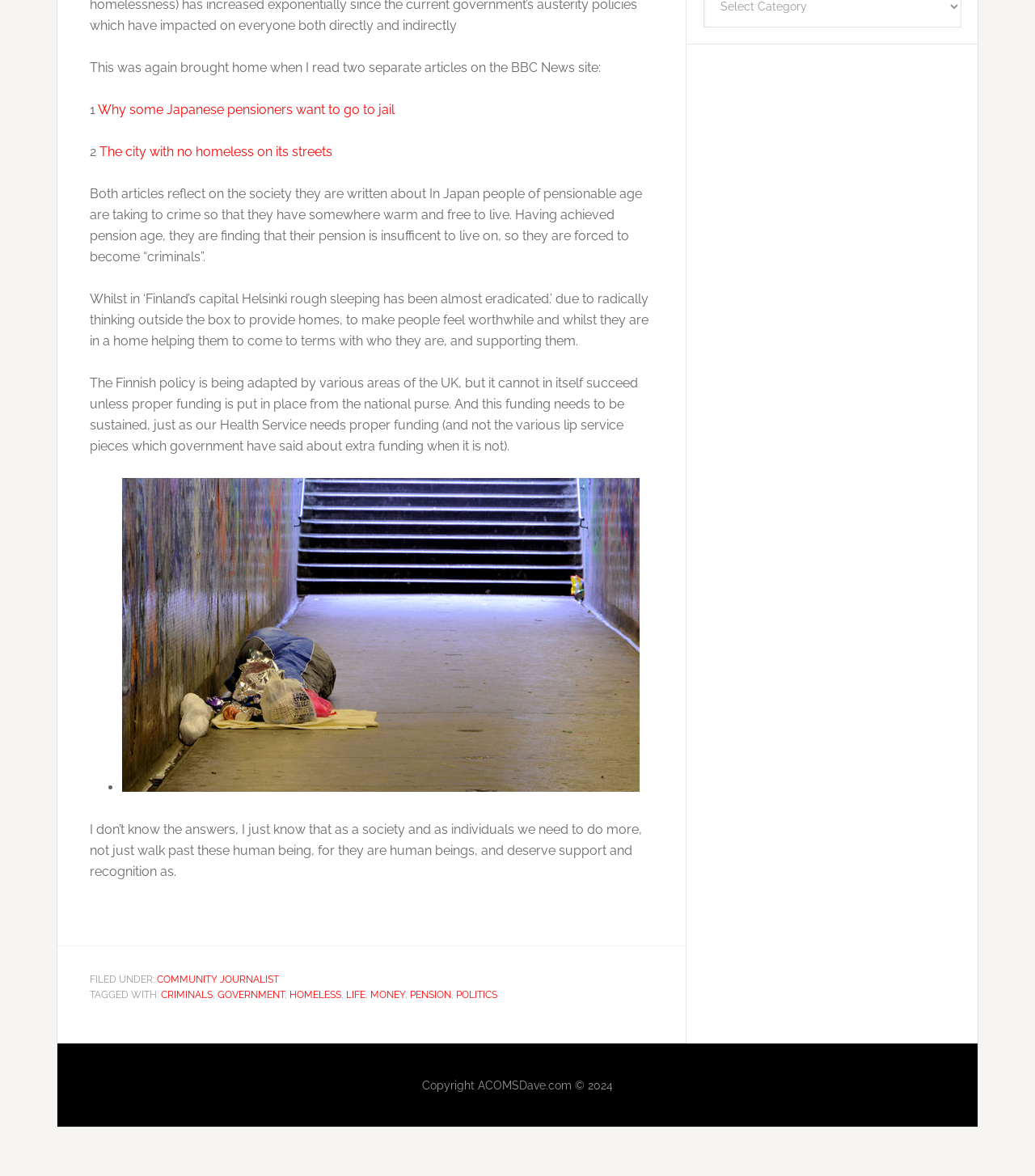Identify the bounding box for the described UI element: "Battle Ground, WA".

None